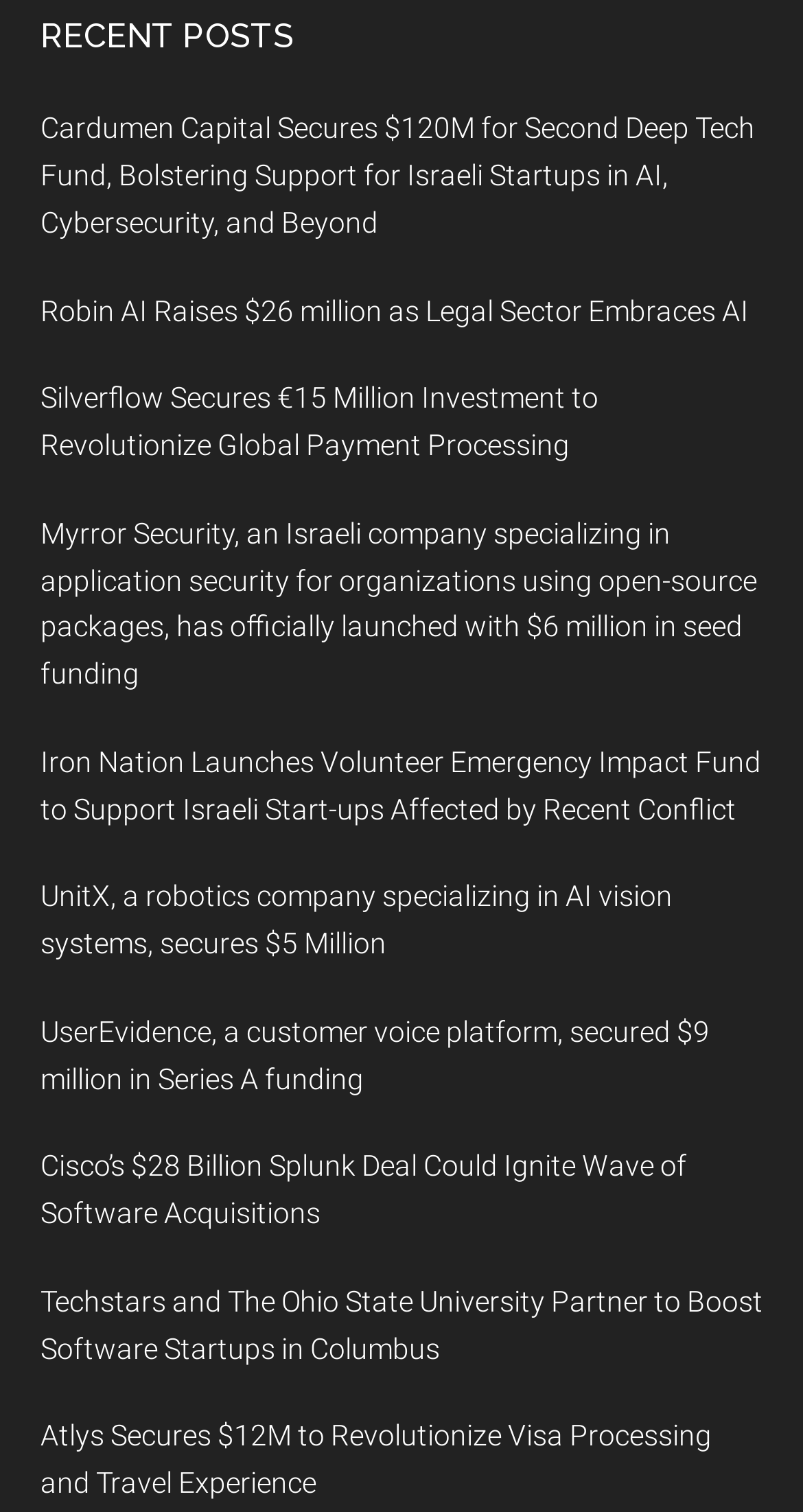What is the topic of the first recent post?
Please provide a detailed and comprehensive answer to the question.

I looked at the first link under the 'RECENT POSTS' heading, and it mentions 'Cardumen Capital Secures $120M for Second Deep Tech Fund, Bolstering Support for Israeli Startups in AI, Cybersecurity, and Beyond', so the topic is related to Cardumen Capital.